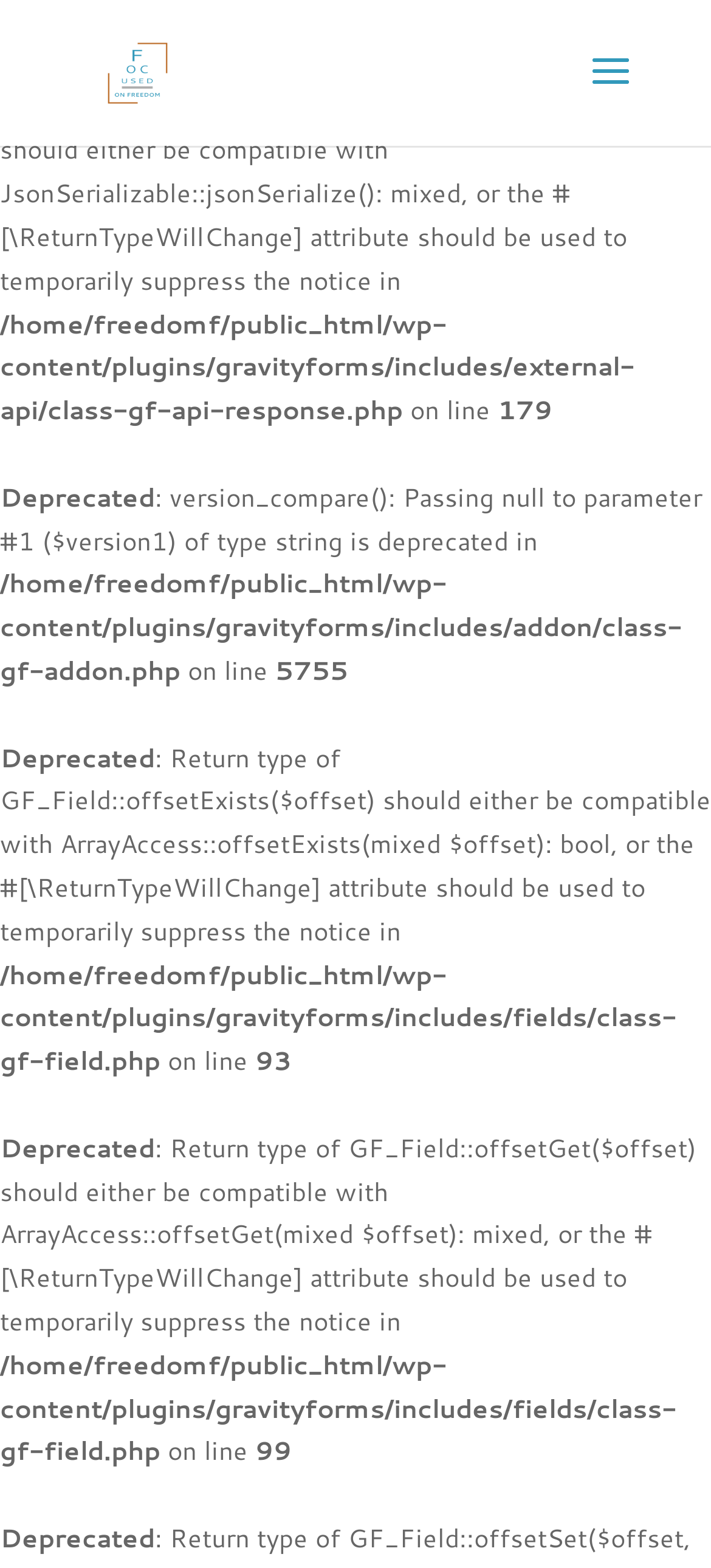What is the type of error shown on the webpage?
Look at the image and respond with a one-word or short-phrase answer.

Deprecated